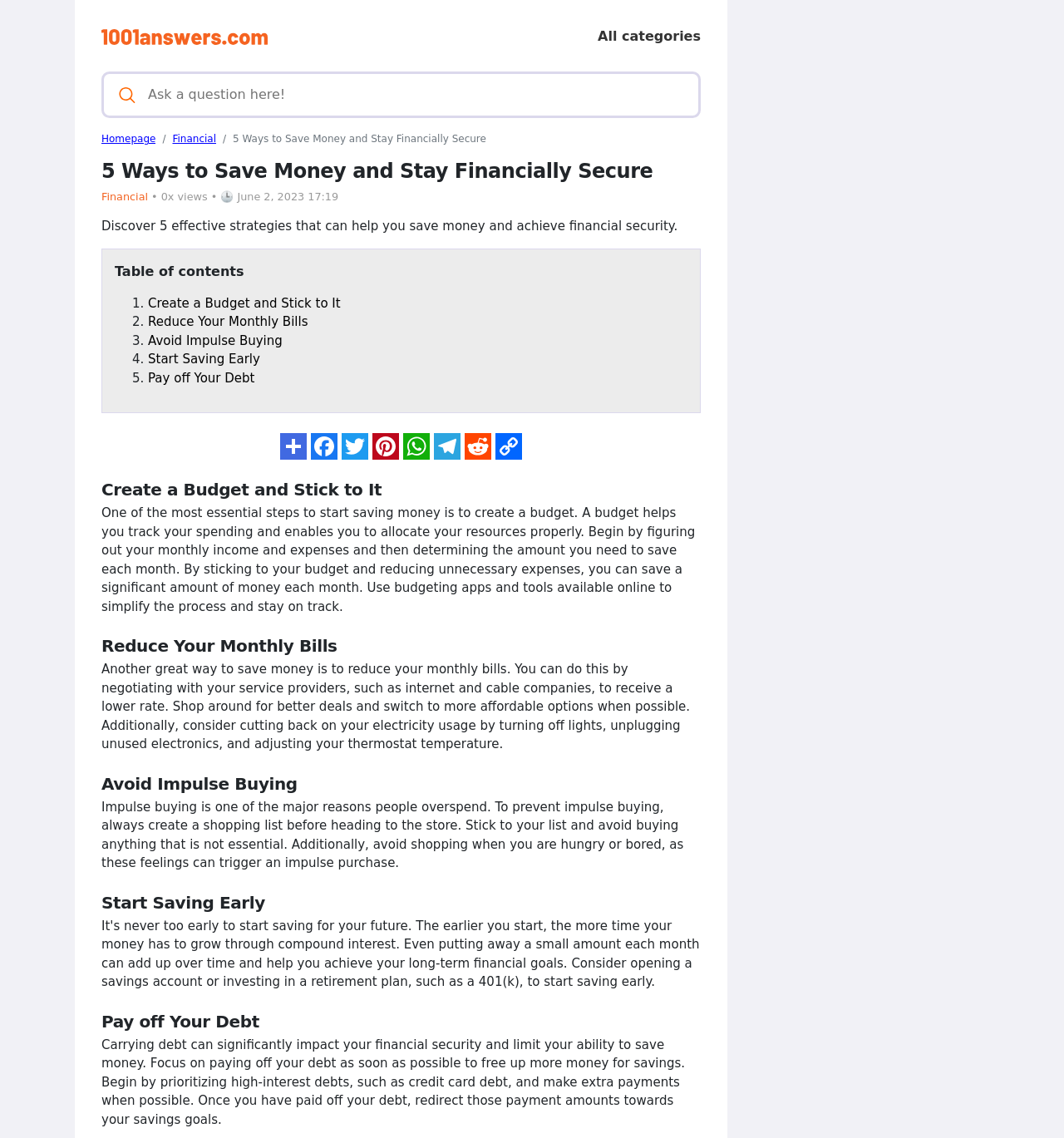What is the first step to start saving money?
Please use the image to provide an in-depth answer to the question.

According to the webpage, the first step to start saving money is to create a budget, which helps track spending and allocate resources properly. This is stated in the first strategy listed on the webpage.